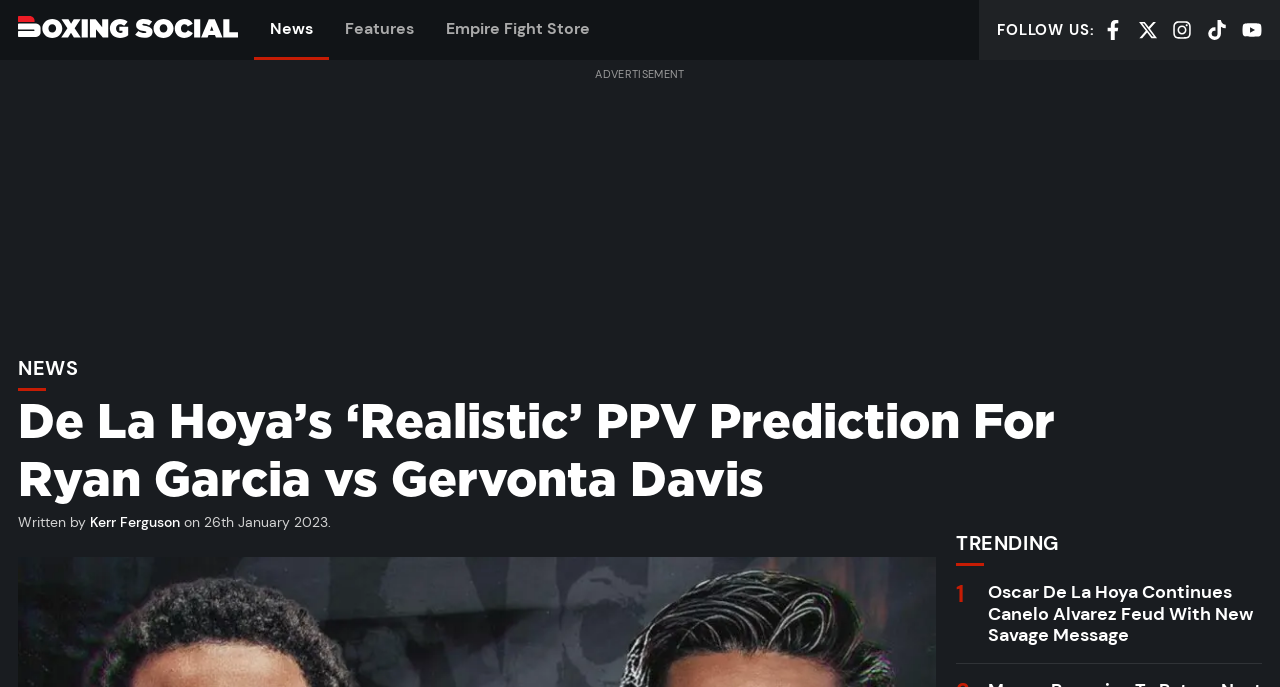Please determine the bounding box coordinates for the element that should be clicked to follow these instructions: "Visit News page".

[0.198, 0.0, 0.257, 0.087]